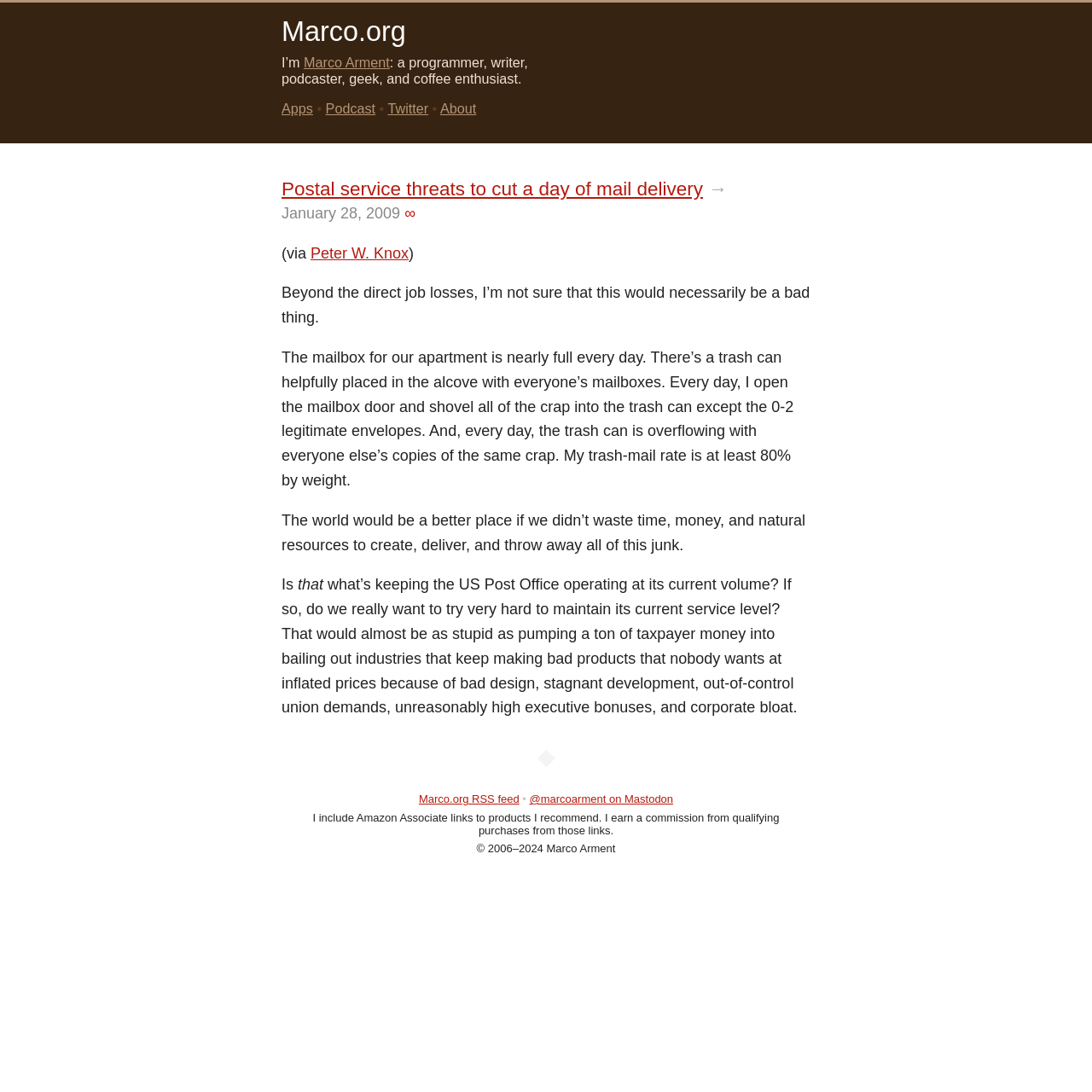Answer the question briefly using a single word or phrase: 
What is the date of the article?

January 28, 2009